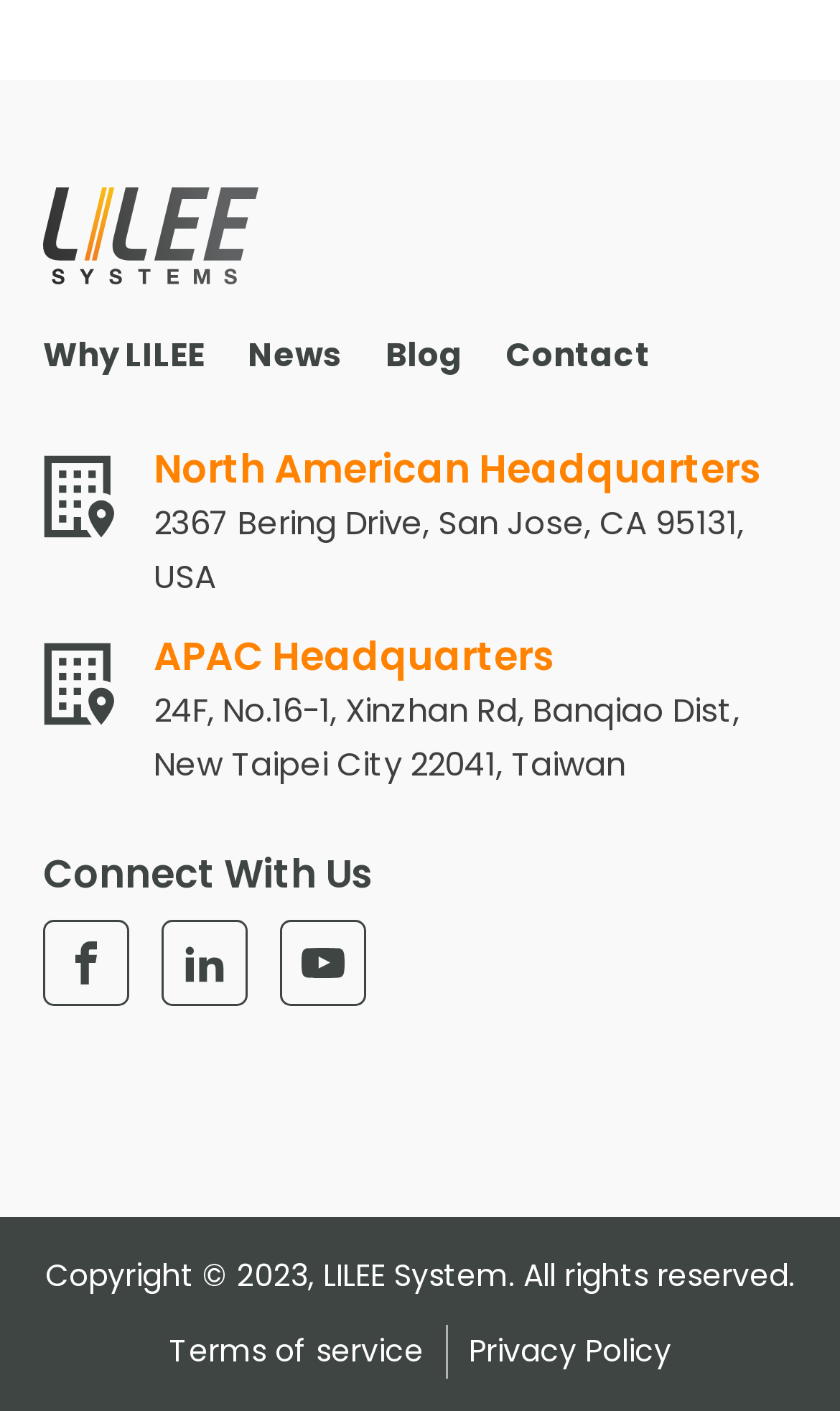Based on the image, provide a detailed and complete answer to the question: 
What is the address of APAC Headquarters?

I found the address of APAC Headquarters by looking at the StaticText element under the 'APAC Headquarters' heading, which contains the address information.